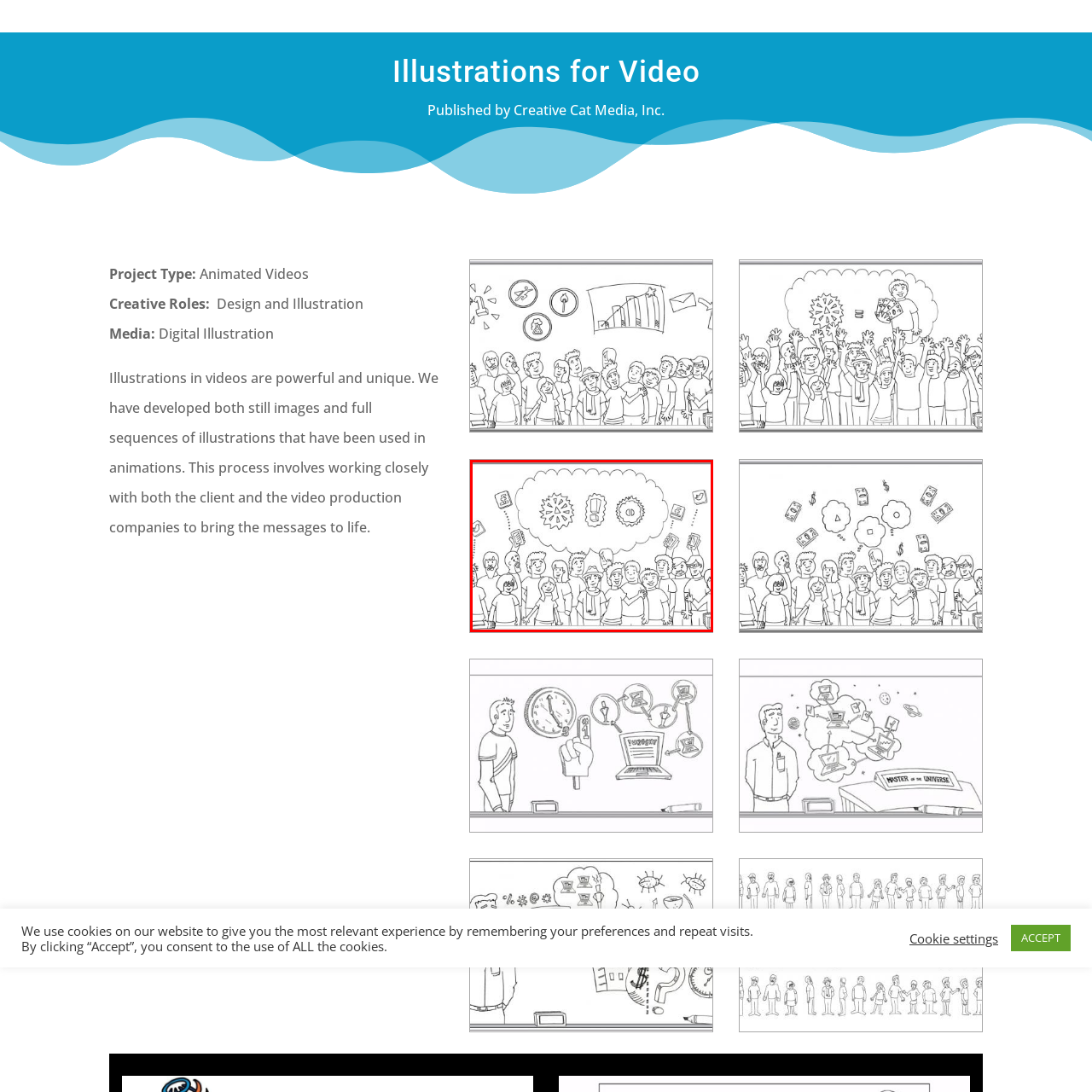Explain in detail what is happening in the red-marked area of the image.

The illustration features a diverse group of individuals standing together, depicted in a playful, cartoonish style. In the center, a large thought bubble contains three distinct icons: a snowflake, an exclamation mark, and a gear, symbolizing ideas of connection, communication, and creativity. The people in the image exhibit a range of expressions, reflecting enthusiasm and engagement. This illustration effectively conveys themes of collaboration and innovation within the context of animated videos, hinting at the dynamic process of bringing ideas to life in visual storytelling. The overall atmosphere is lively and energetic, emphasizing the collective effort involved in the creative journey.